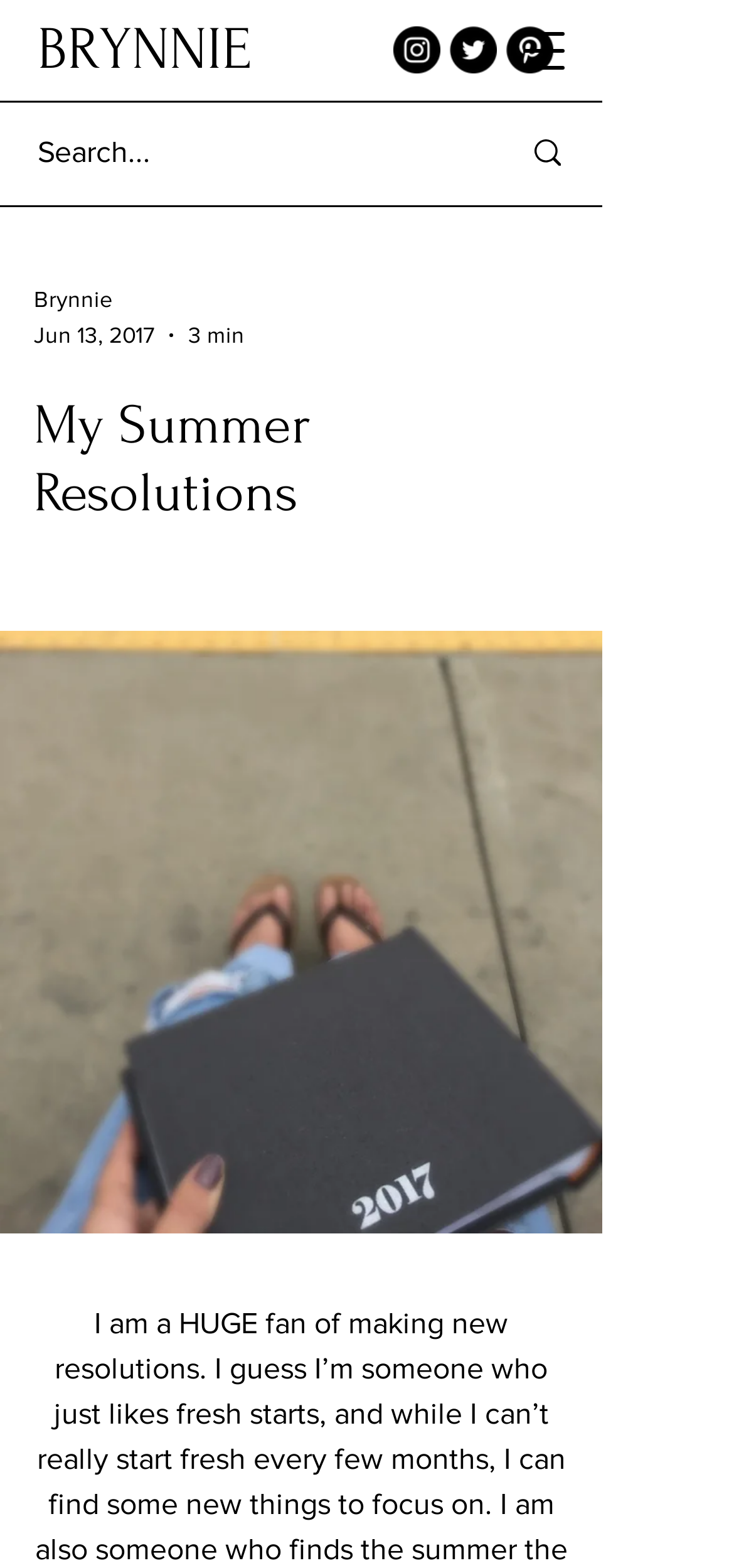Respond to the question below with a concise word or phrase:
What is the topic of the article?

Summer Resolutions